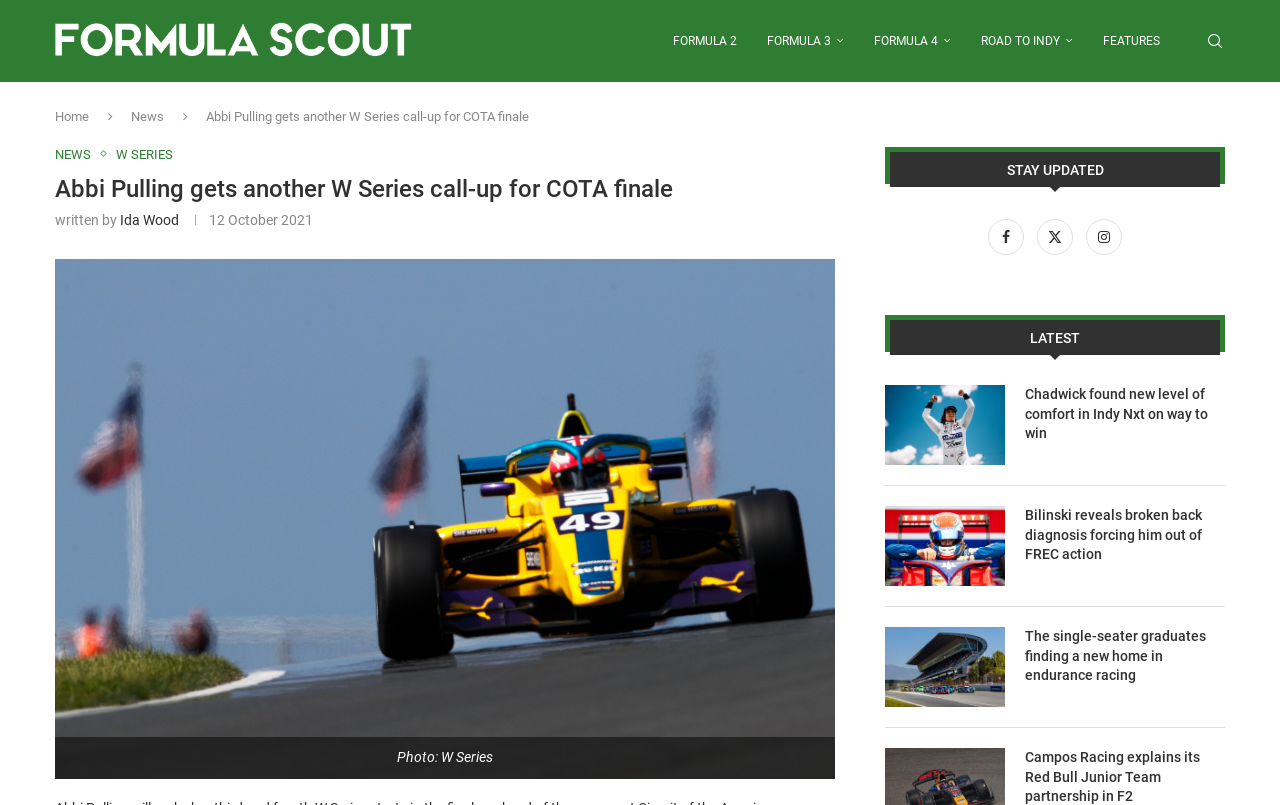Generate the text content of the main heading of the webpage.

Abbi Pulling gets another W Series call-up for COTA finale